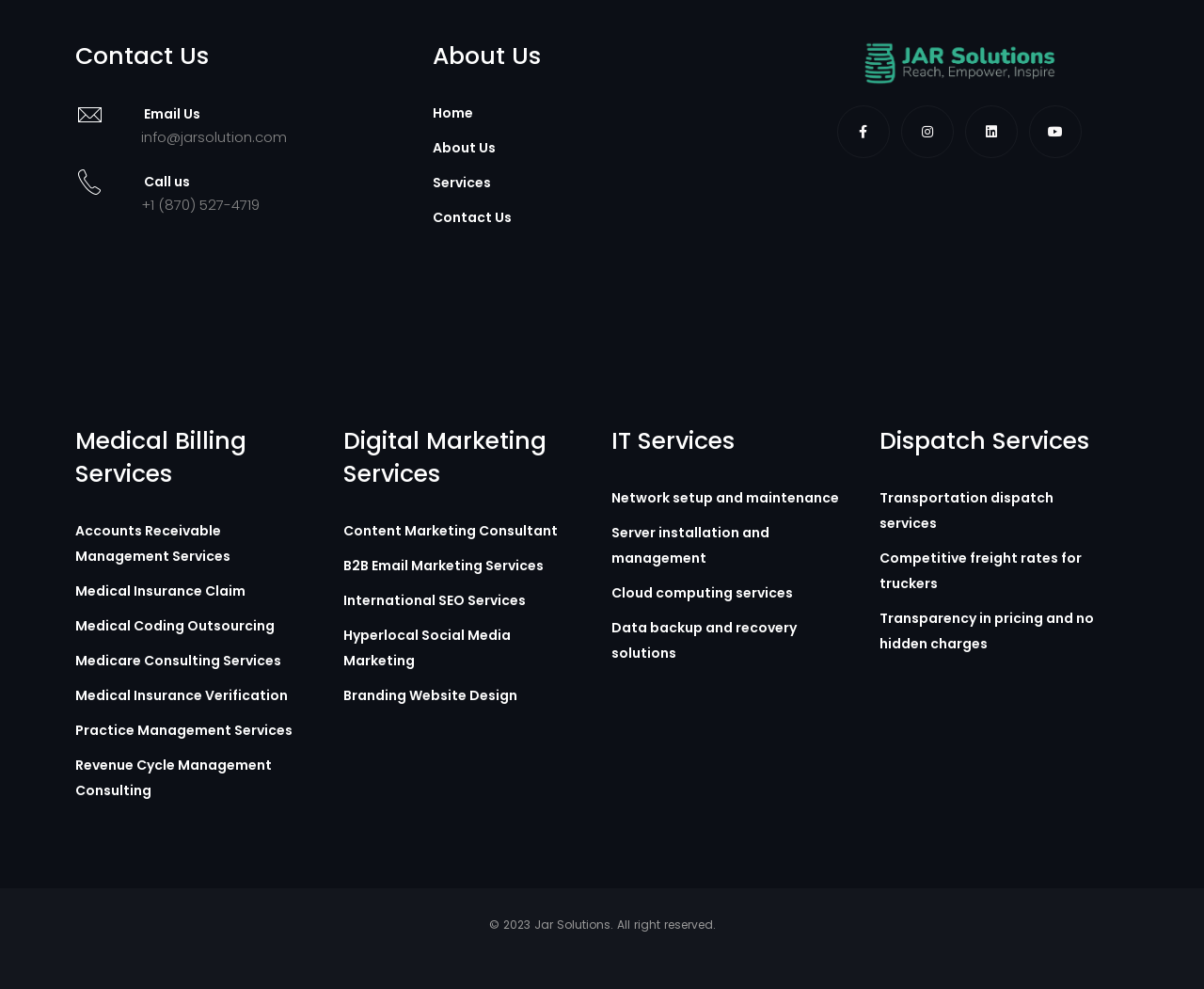Please determine the bounding box coordinates of the element's region to click for the following instruction: "Go to About Us".

[0.359, 0.137, 0.625, 0.163]